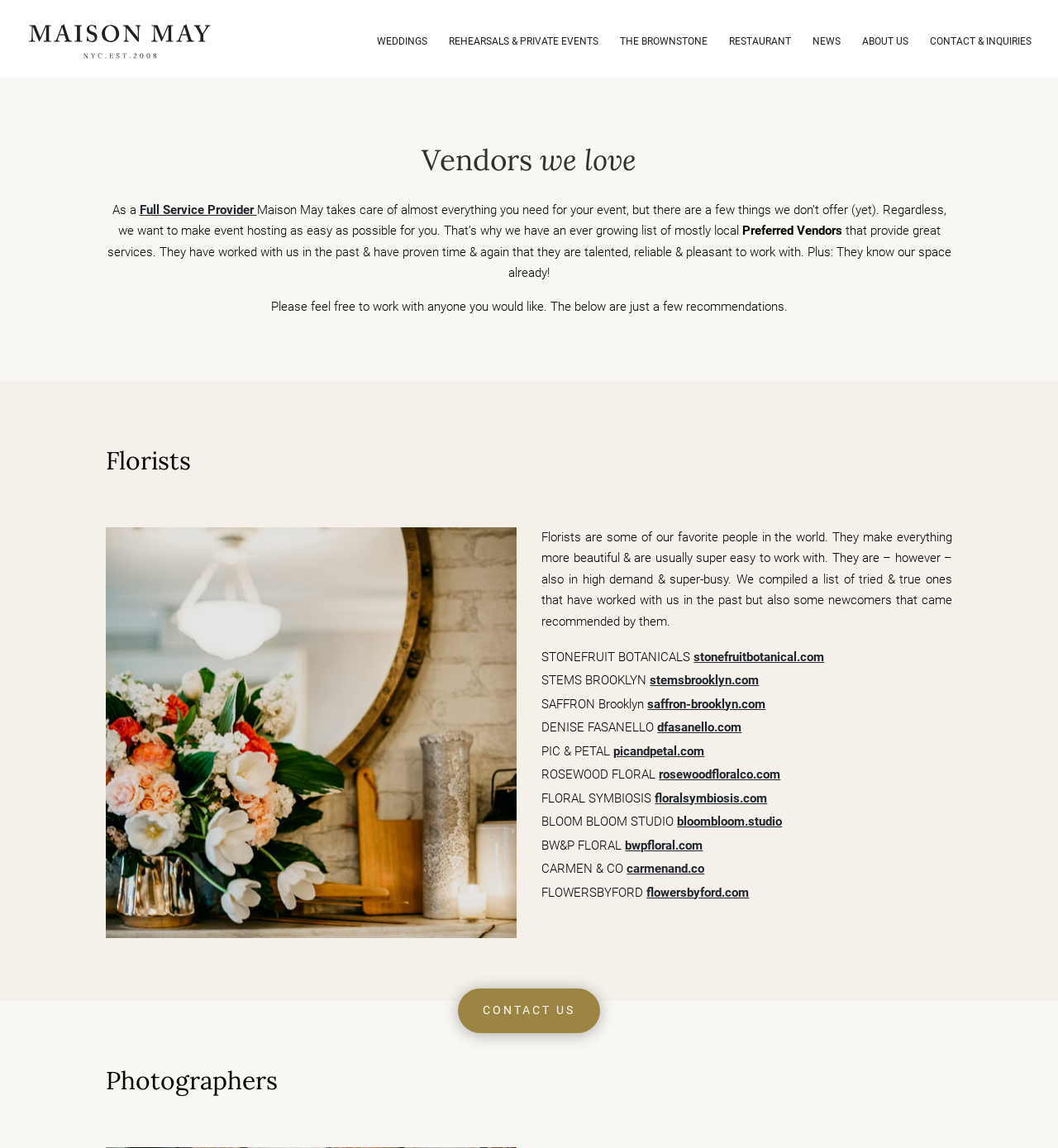Determine the bounding box coordinates of the UI element that matches the following description: "Contact & Inquiries". The coordinates should be four float numbers between 0 and 1 in the format [left, top, right, bottom].

[0.879, 0.031, 0.975, 0.052]